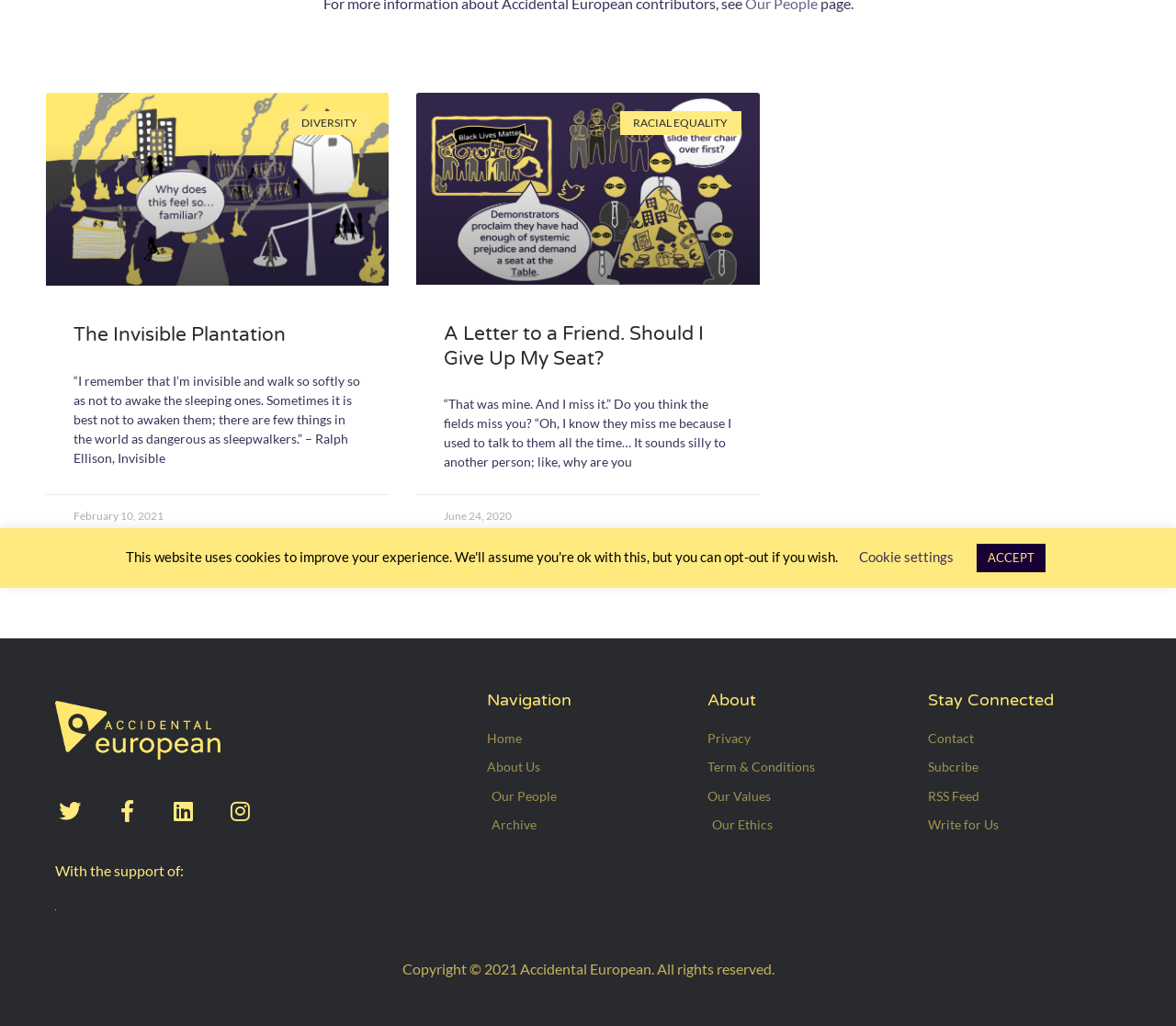Predict the bounding box of the UI element based on the description: "alt="AccidentalEuropeanLogo 180 x 64 yellow"". The coordinates should be four float numbers between 0 and 1, formatted as [left, top, right, bottom].

[0.047, 0.683, 0.188, 0.74]